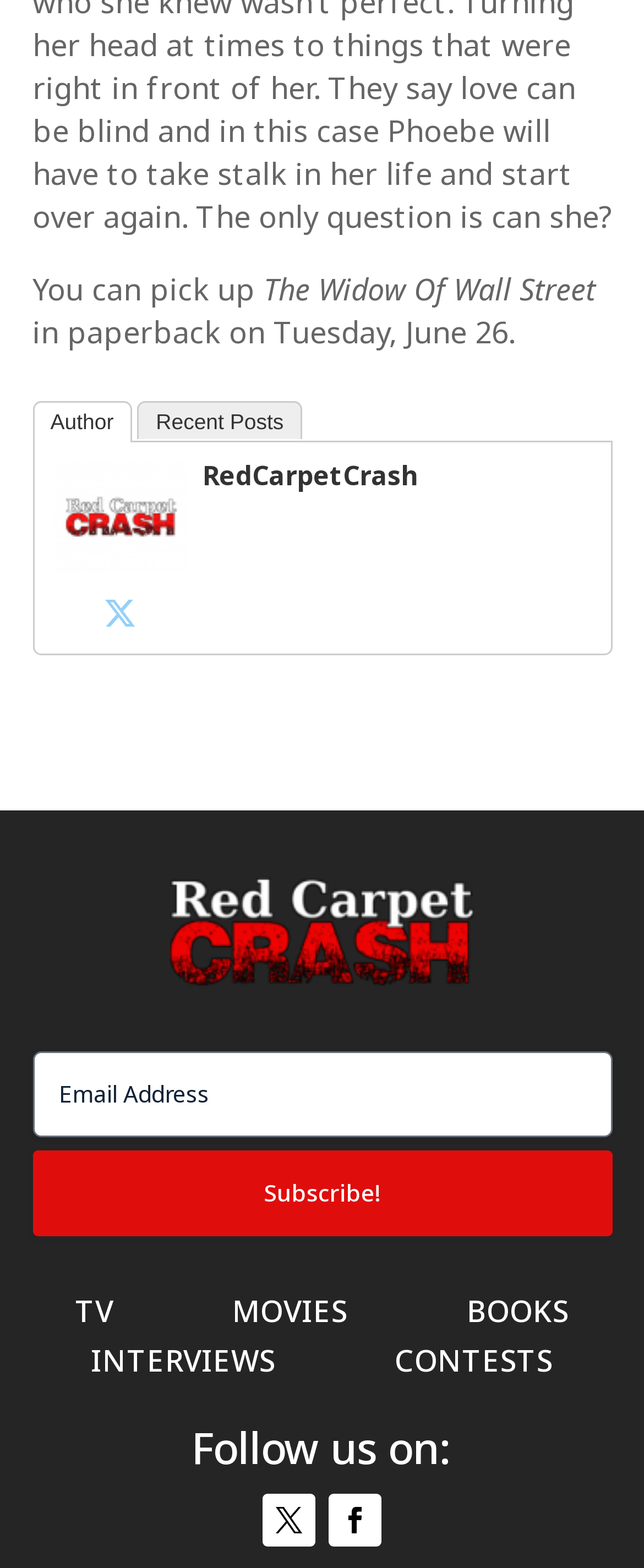What is the book title mentioned on the webpage?
Please ensure your answer is as detailed and informative as possible.

The book title is mentioned in the static text element 'The Widow Of Wall Street' with bounding box coordinates [0.409, 0.172, 0.924, 0.197].